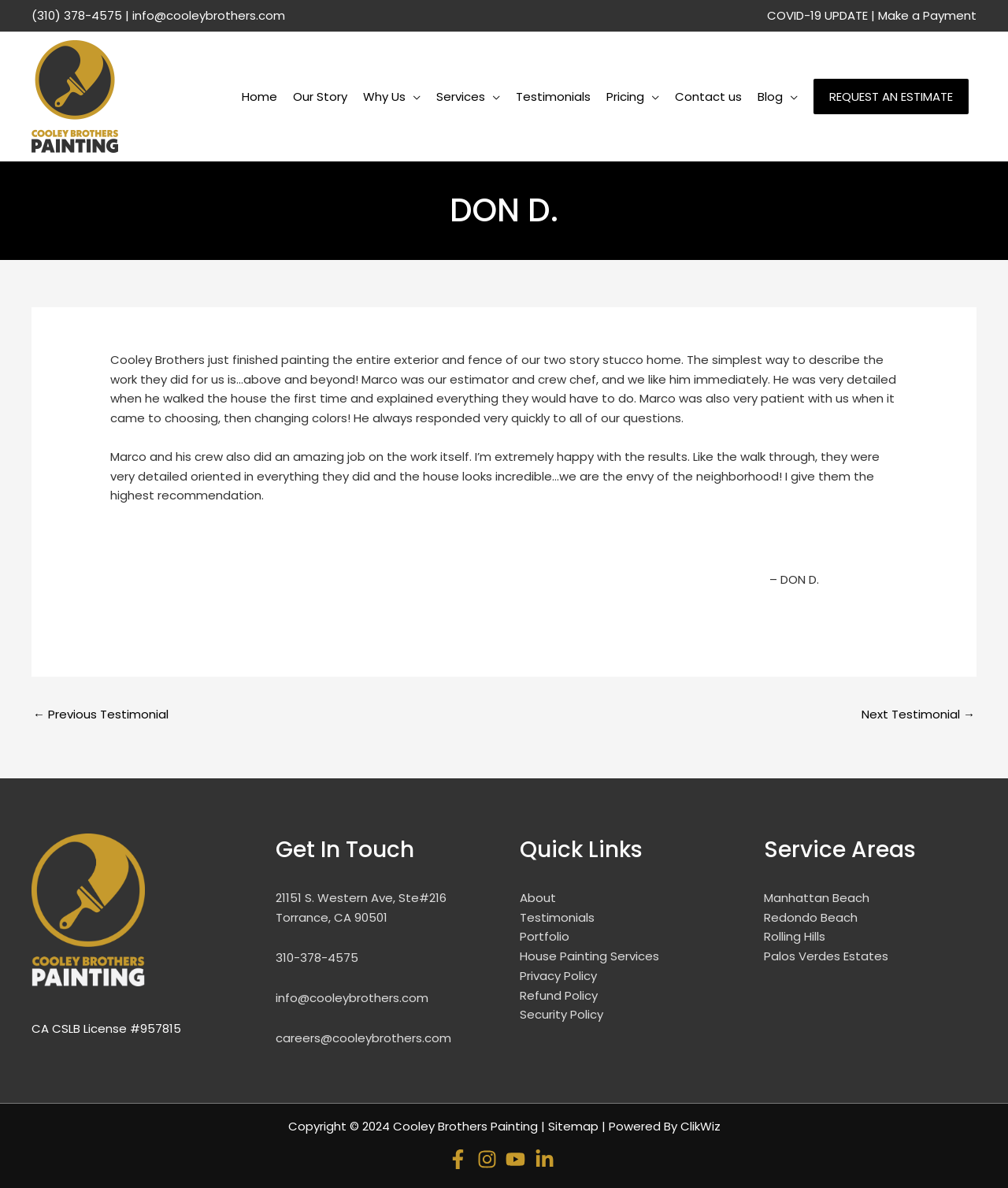What is the license number of the company?
Offer a detailed and full explanation in response to the question.

I found the license number of the company by looking at the bottom left corner of the webpage, where it says 'CA CSLB License #957815'.